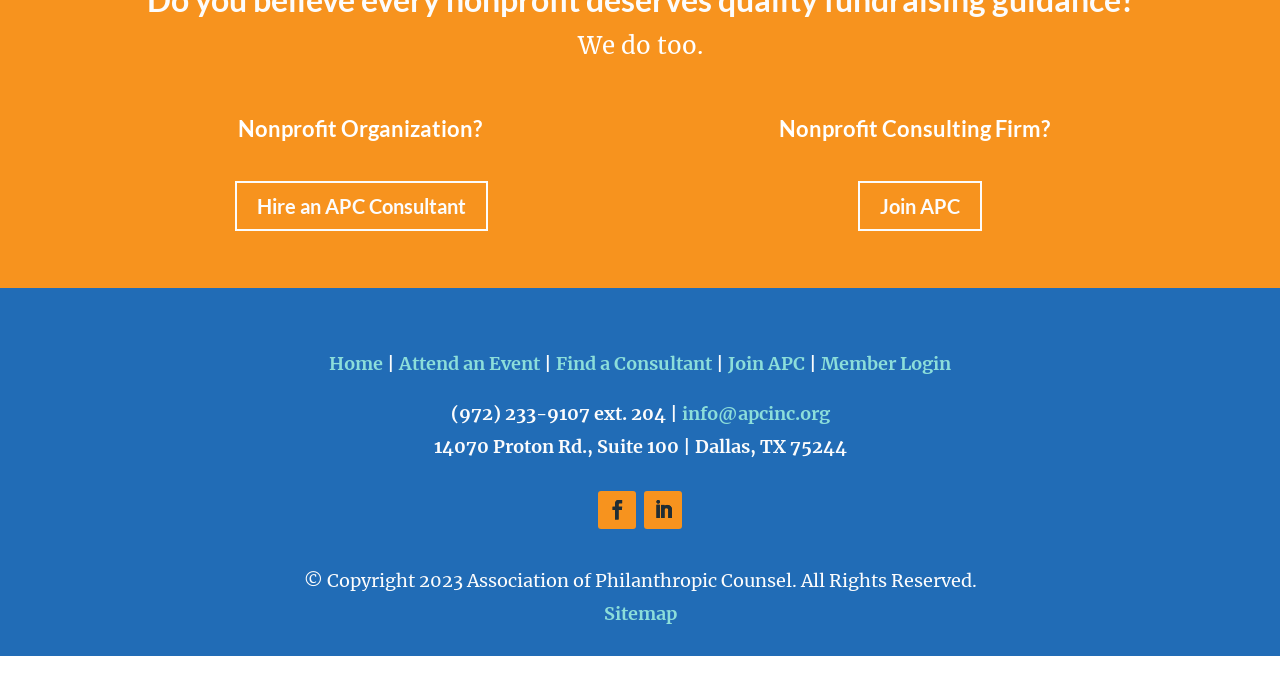How many links are there in the top navigation menu?
Look at the image and respond with a one-word or short phrase answer.

5